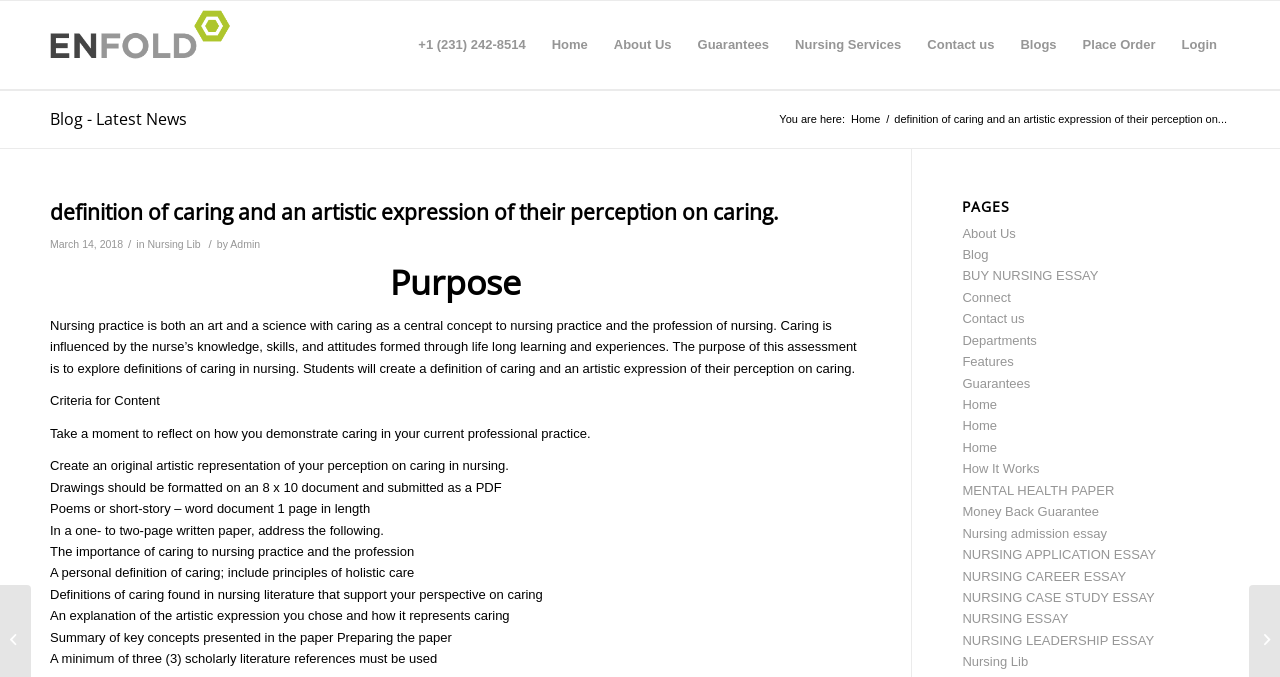Please identify the bounding box coordinates of the region to click in order to complete the given instruction: "Go to 'Home'". The coordinates should be four float numbers between 0 and 1, i.e., [left, top, right, bottom].

[0.421, 0.001, 0.469, 0.131]